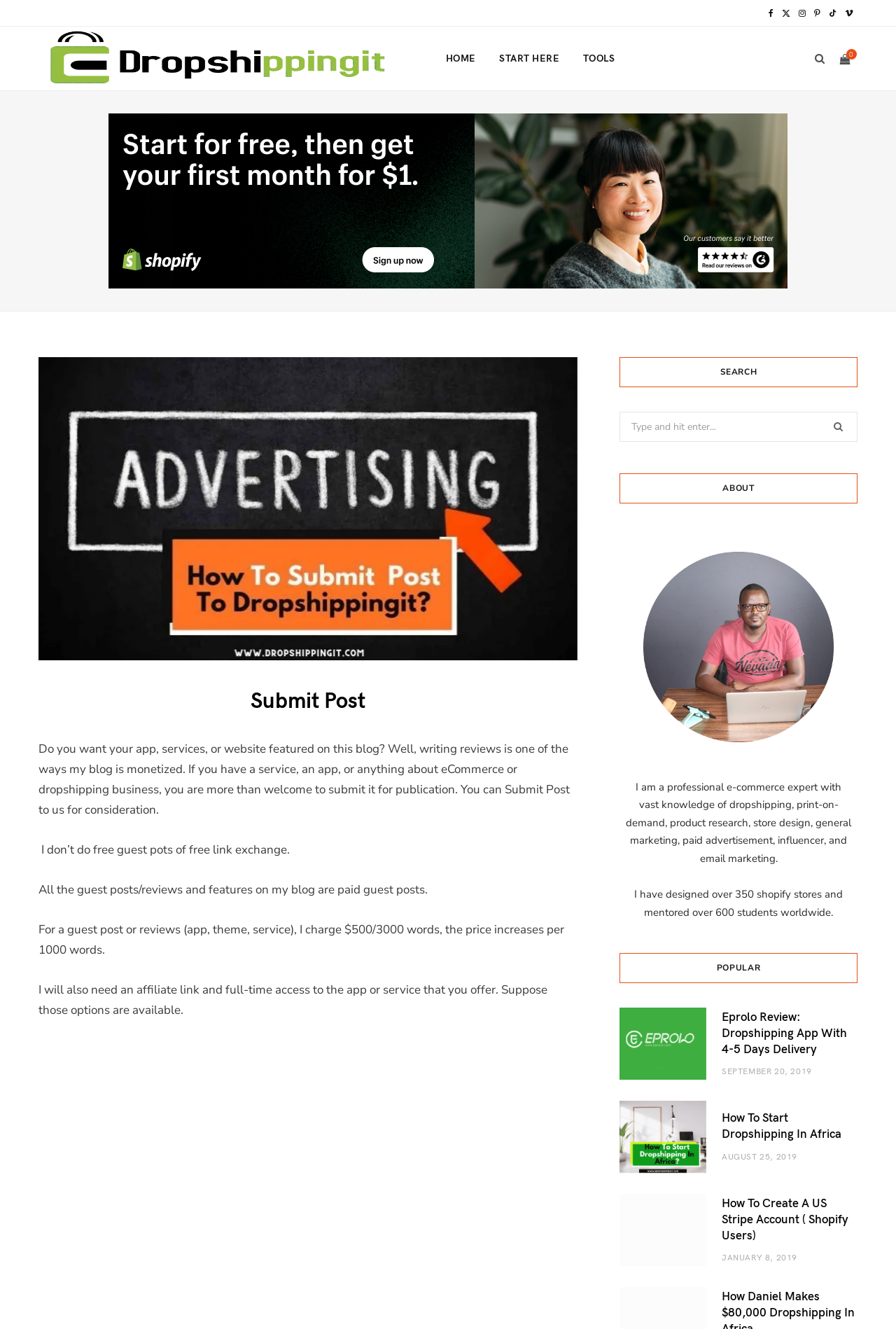Please identify the bounding box coordinates of the area that needs to be clicked to fulfill the following instruction: "Search for something."

[0.691, 0.31, 0.957, 0.332]